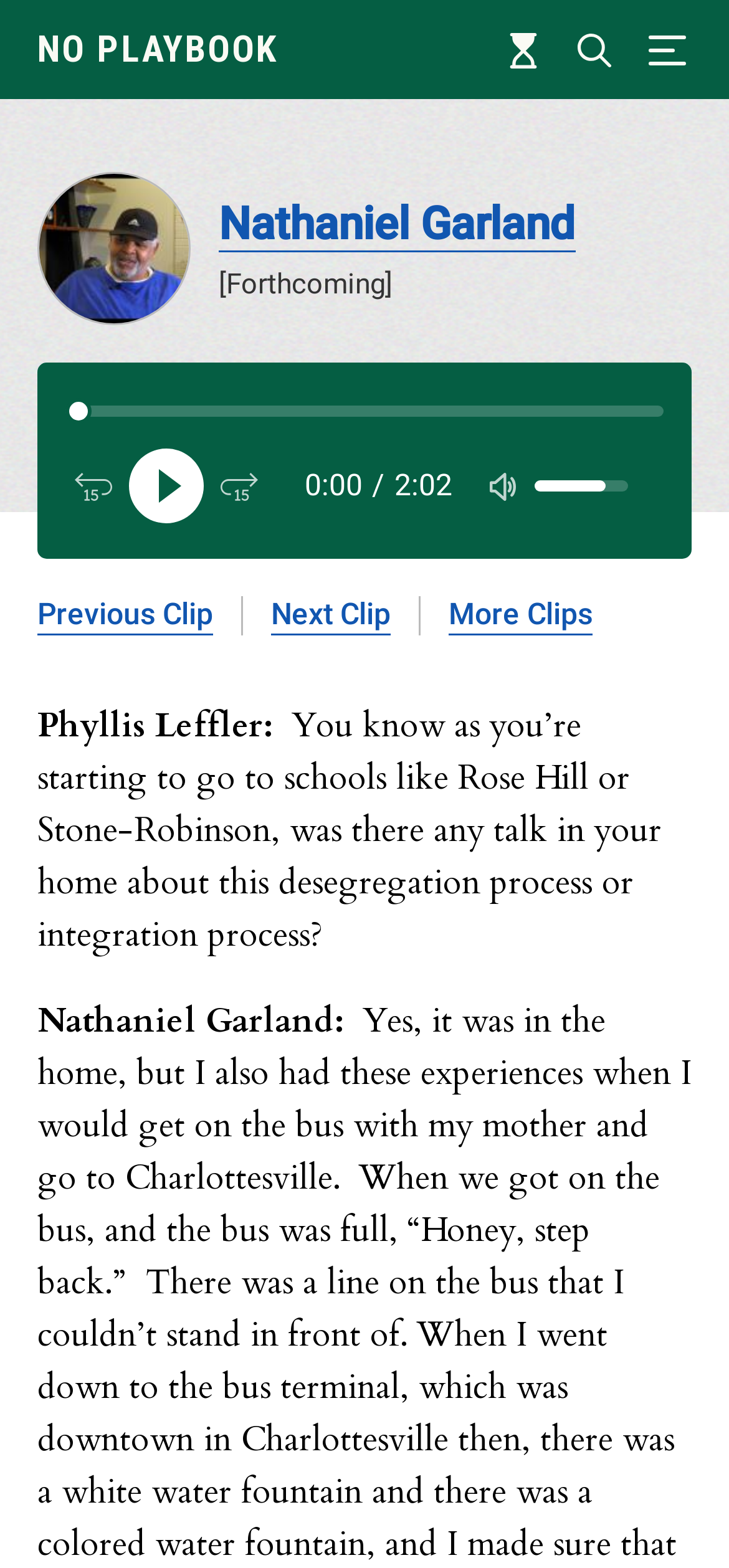Find the bounding box coordinates of the area that needs to be clicked in order to achieve the following instruction: "View Timeline". The coordinates should be specified as four float numbers between 0 and 1, i.e., [left, top, right, bottom].

[0.682, 0.015, 0.754, 0.048]